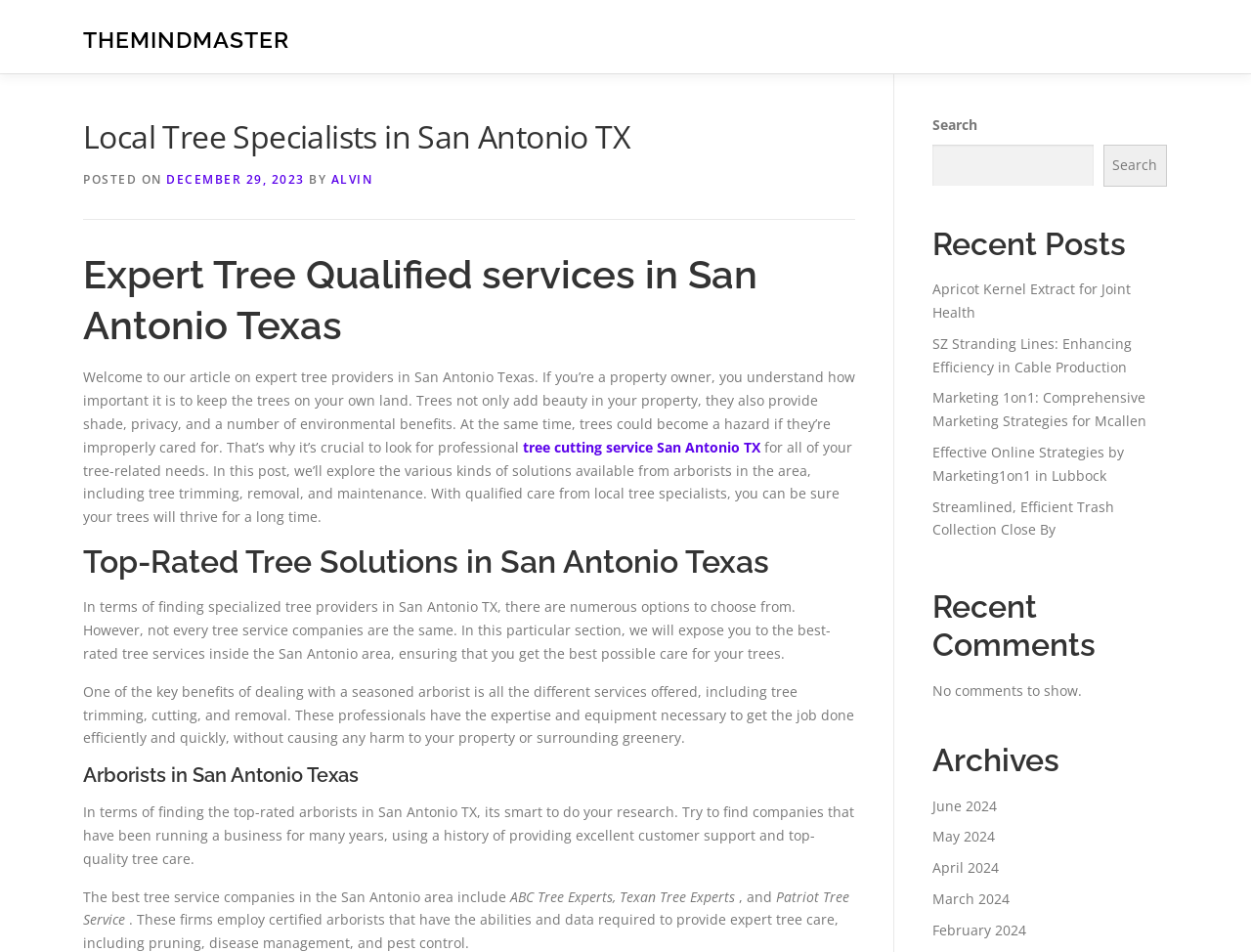Select the bounding box coordinates of the element I need to click to carry out the following instruction: "Search for something".

[0.745, 0.152, 0.874, 0.196]